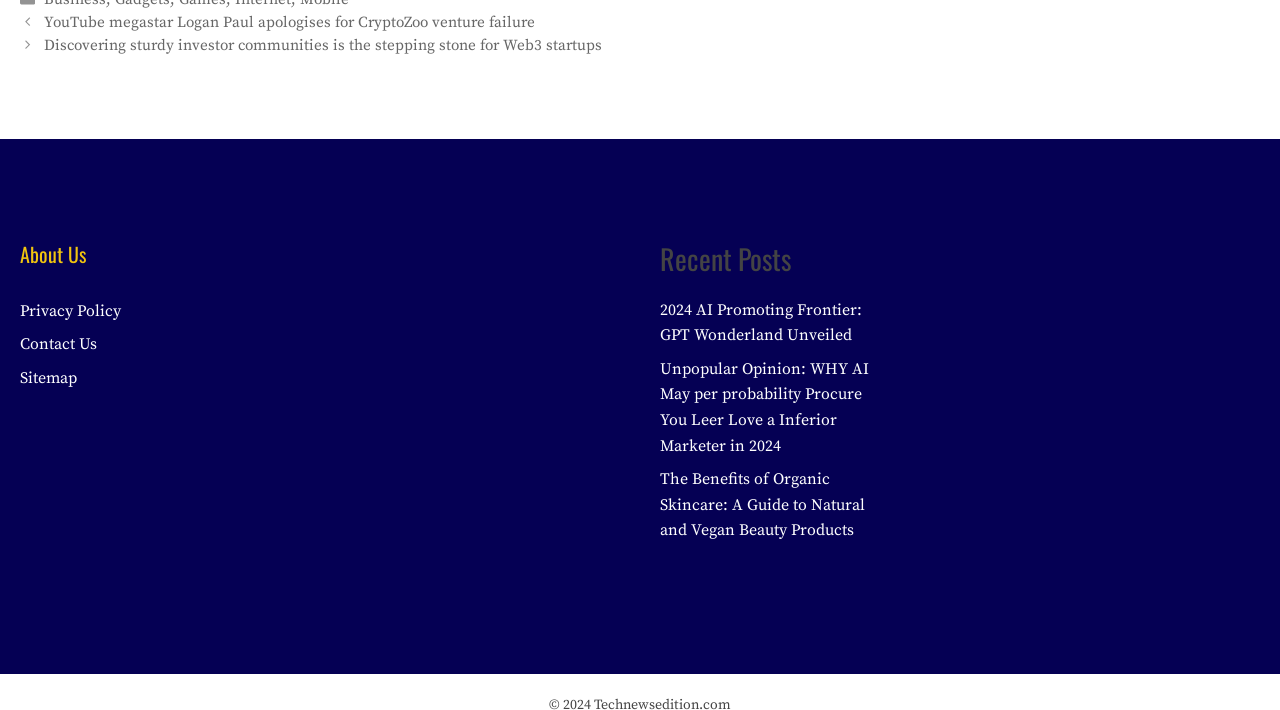Please use the details from the image to answer the following question comprehensively:
What is the topic of the third recent post?

The third recent post is about the benefits of organic skincare, which can be inferred from the link text 'The Benefits of Organic Skincare: A Guide to Natural and Vegan Beauty Products'.